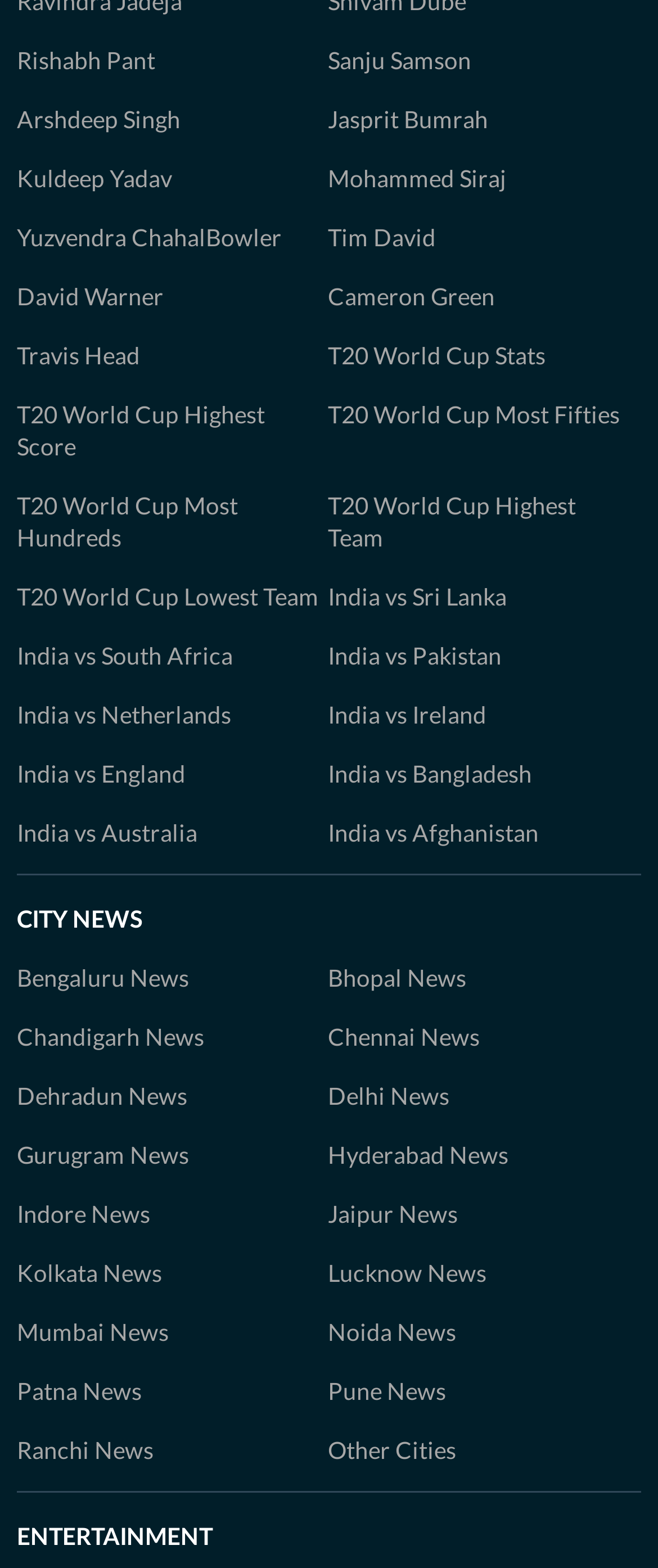Identify the bounding box coordinates of the section to be clicked to complete the task described by the following instruction: "Get news from Bengaluru". The coordinates should be four float numbers between 0 and 1, formatted as [left, top, right, bottom].

[0.026, 0.614, 0.287, 0.632]